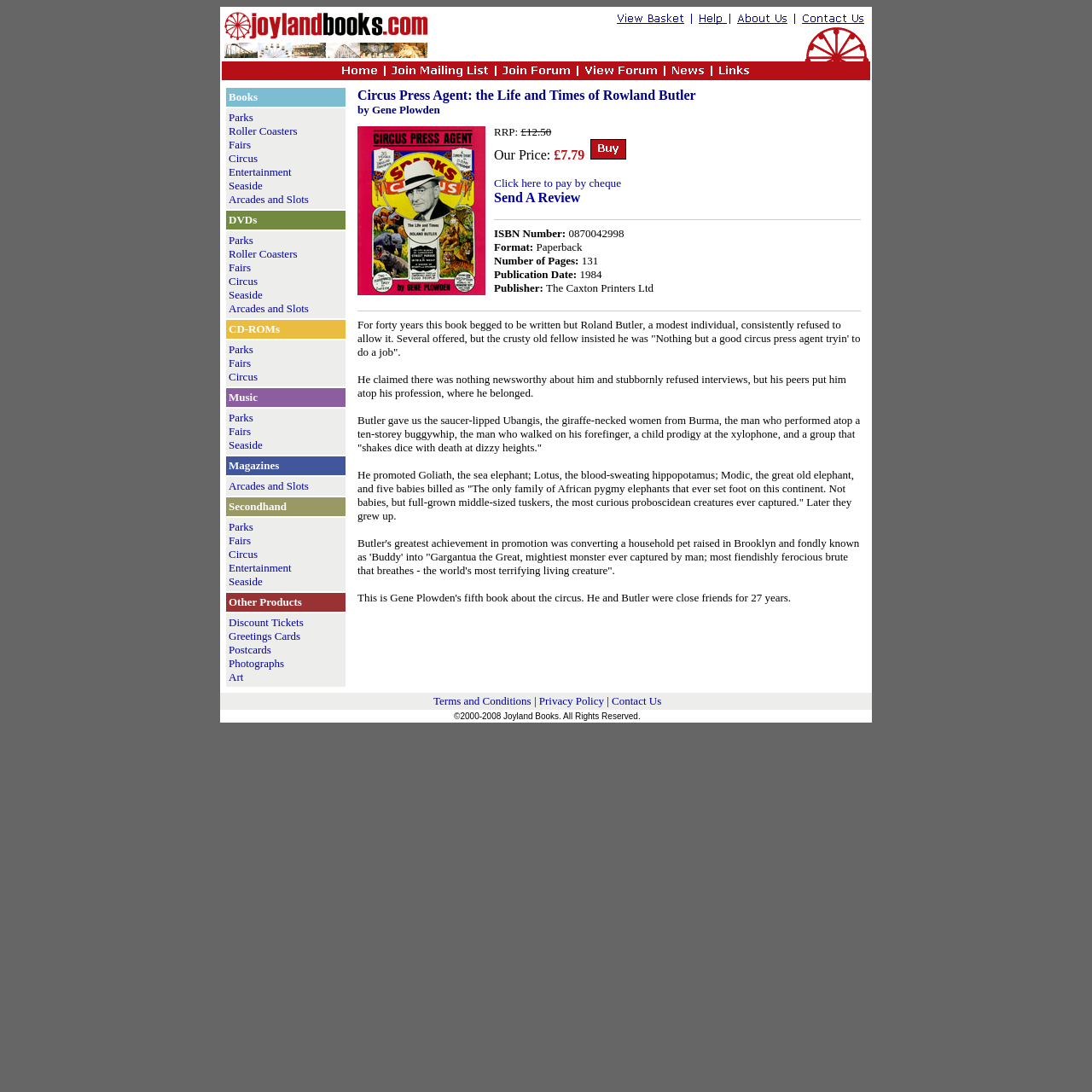Carefully examine the image and provide an in-depth answer to the question: What is the title of the book?

The title of the book can be found in the text description of the webpage, which is 'Circus Press Agent: the Life and Times of Rowland Butler by Gene Plowden'.